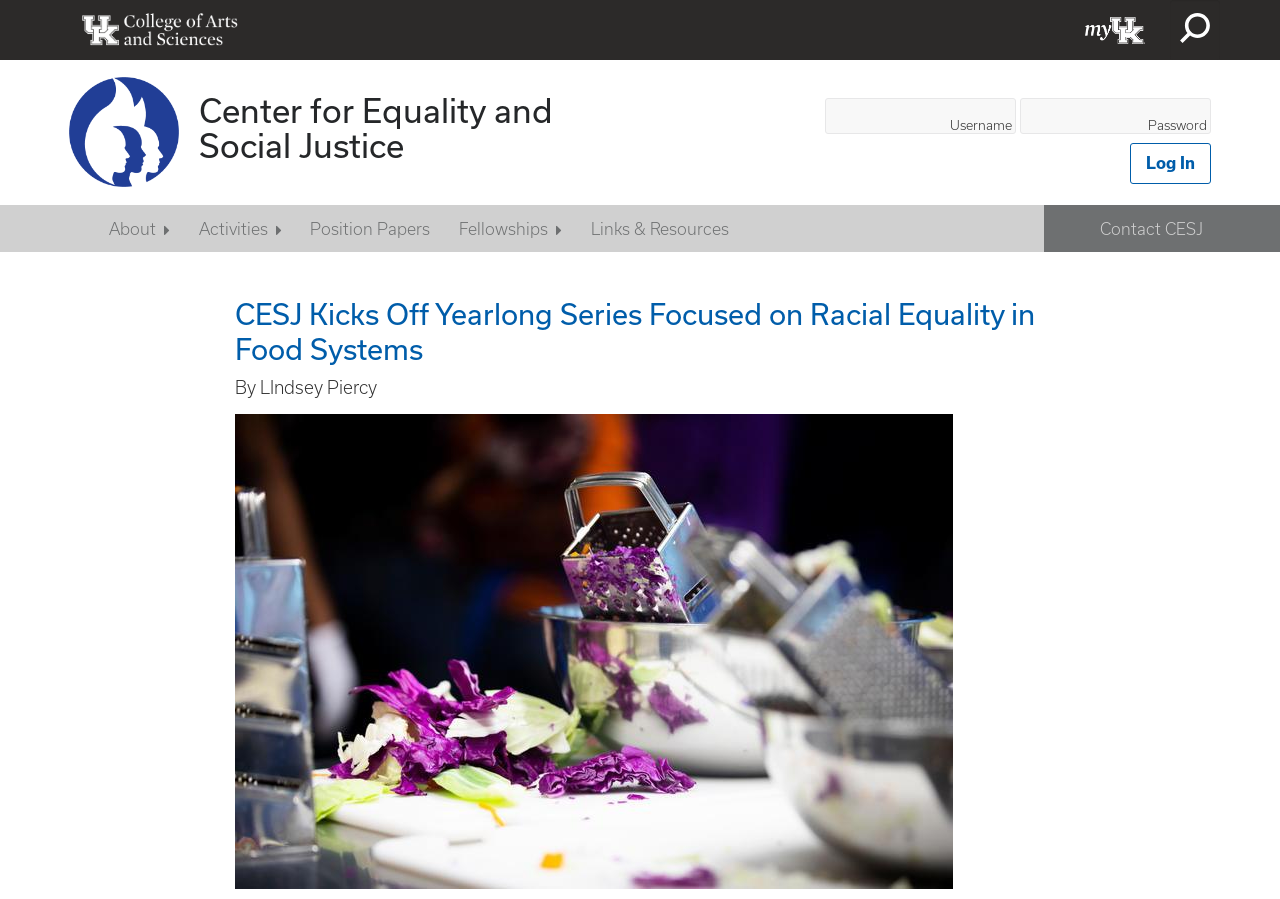What are the main menu items of CESJ?
Answer the question in a detailed and comprehensive manner.

The main menu items of CESJ can be found in the navigation section of the webpage, which is located below the university logo. The menu items are listed horizontally and include About, Activities, Position Papers, Fellowships, Links & Resources, and Contact CESJ.